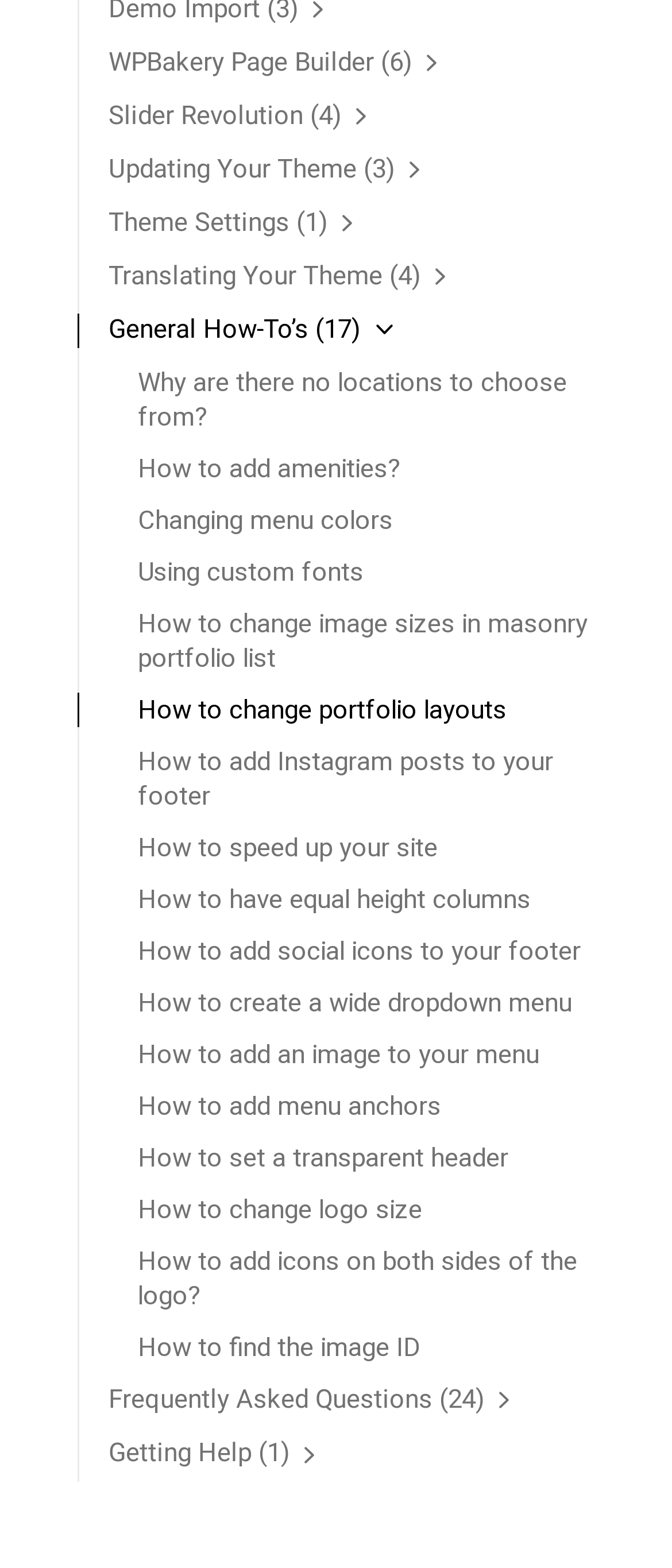Pinpoint the bounding box coordinates of the clickable area needed to execute the instruction: "View 'Frequently Asked Questions'". The coordinates should be specified as four float numbers between 0 and 1, i.e., [left, top, right, bottom].

[0.162, 0.883, 0.654, 0.903]